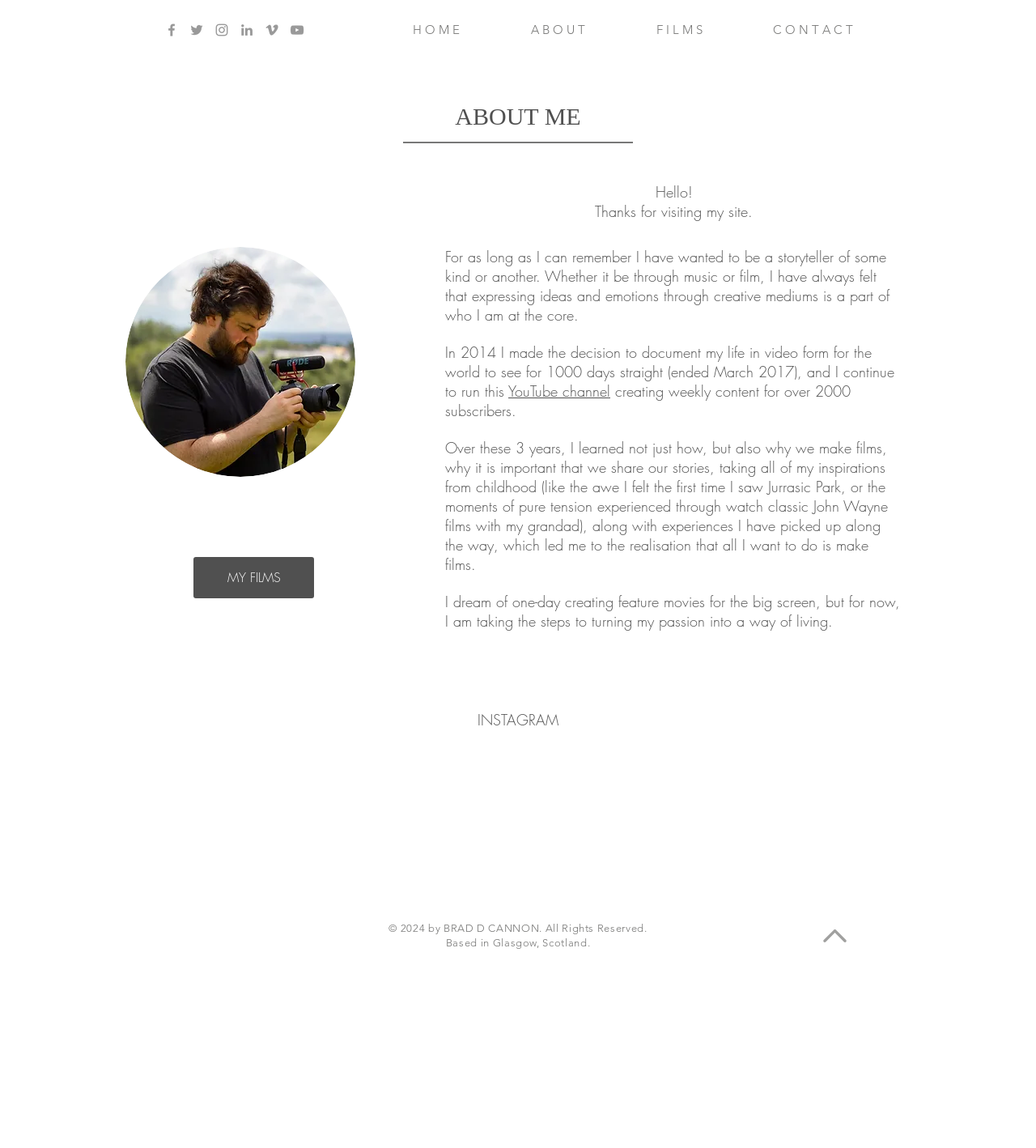Determine the bounding box coordinates of the region that needs to be clicked to achieve the task: "Go to the About page".

[0.478, 0.008, 0.599, 0.044]